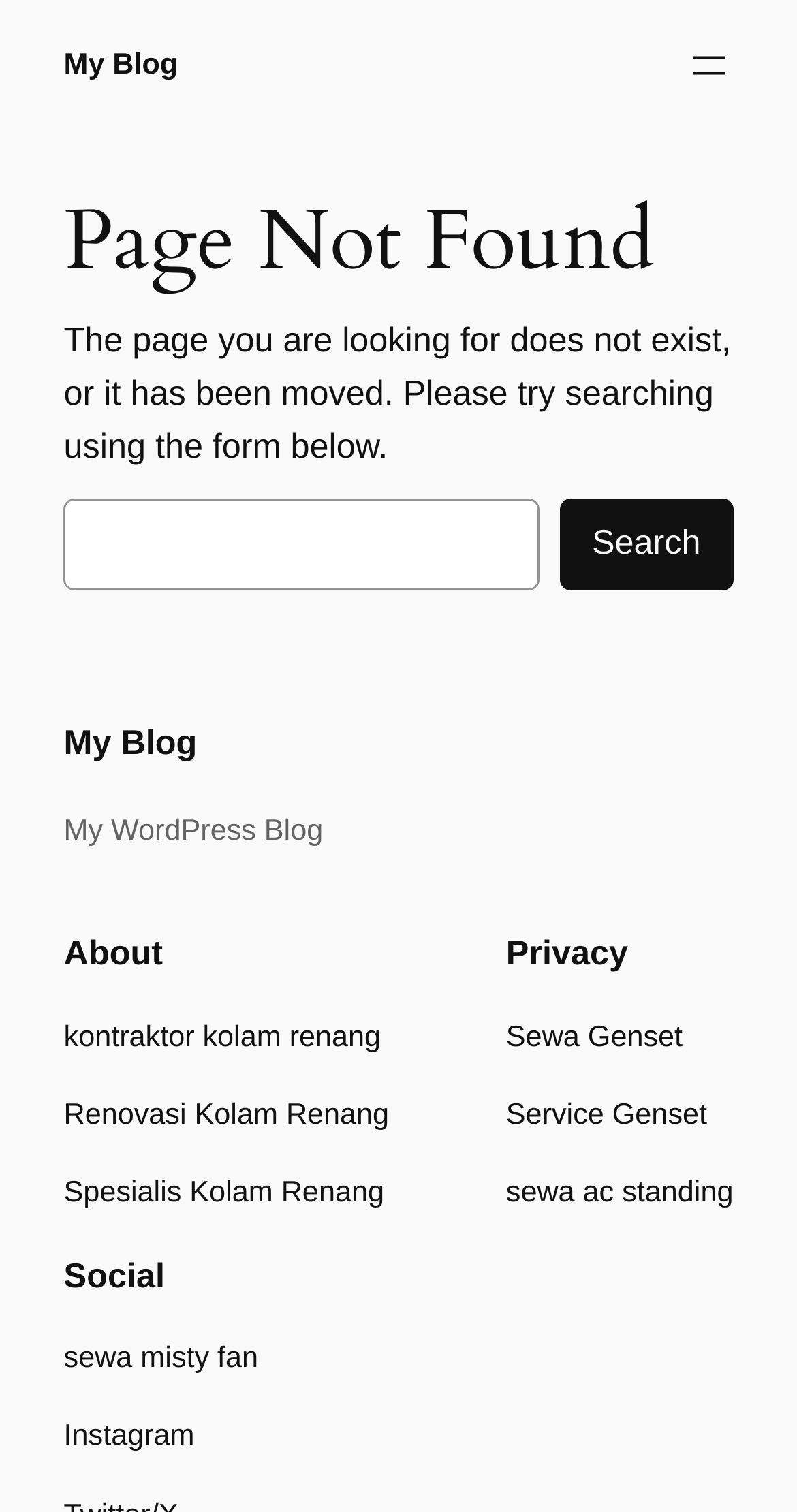Kindly determine the bounding box coordinates of the area that needs to be clicked to fulfill this instruction: "Search using the search box".

[0.08, 0.329, 0.676, 0.39]